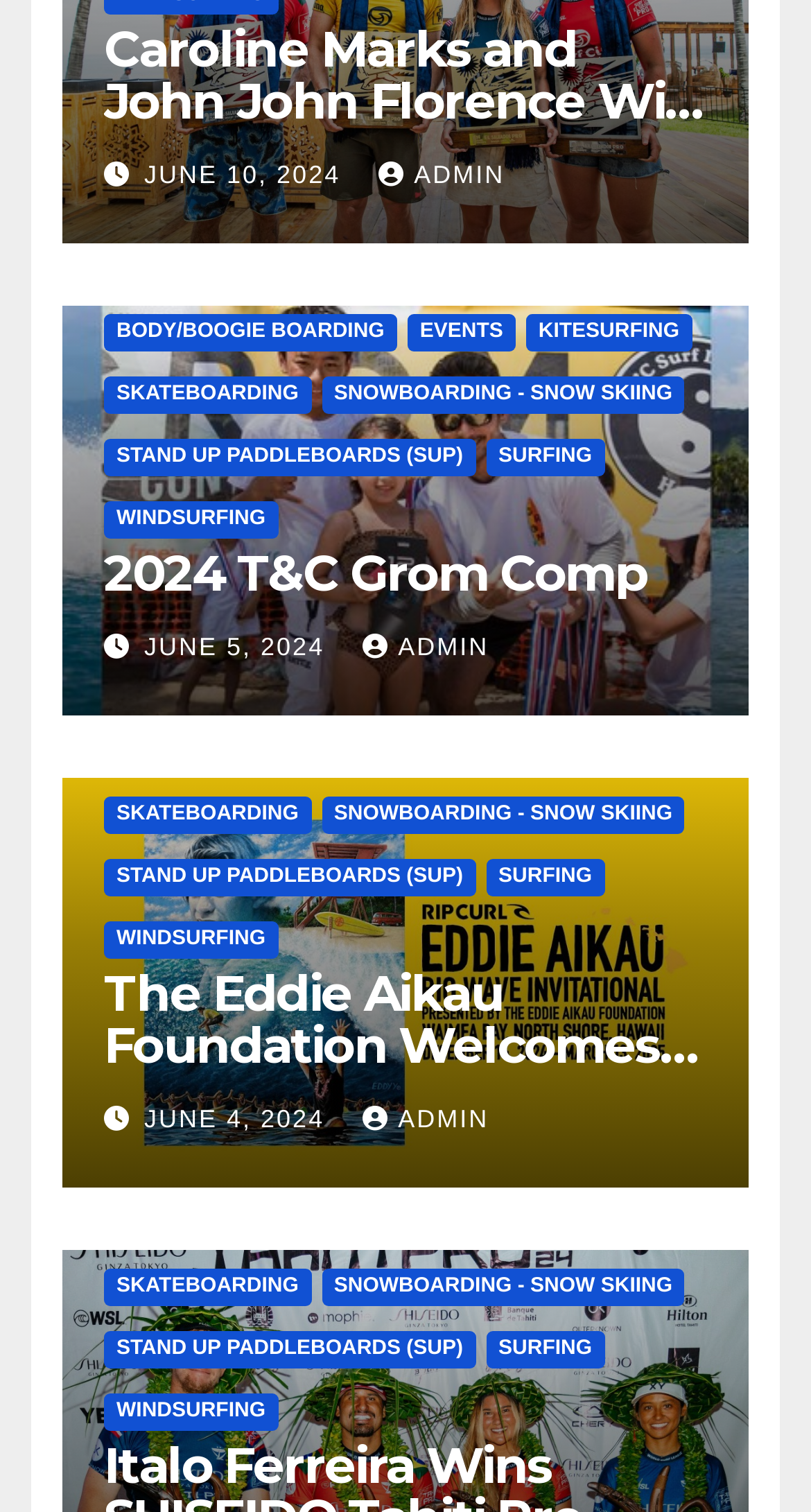What is the name of the surfing competition?
Based on the screenshot, provide a one-word or short-phrase response.

Surf City El Salvador Pro